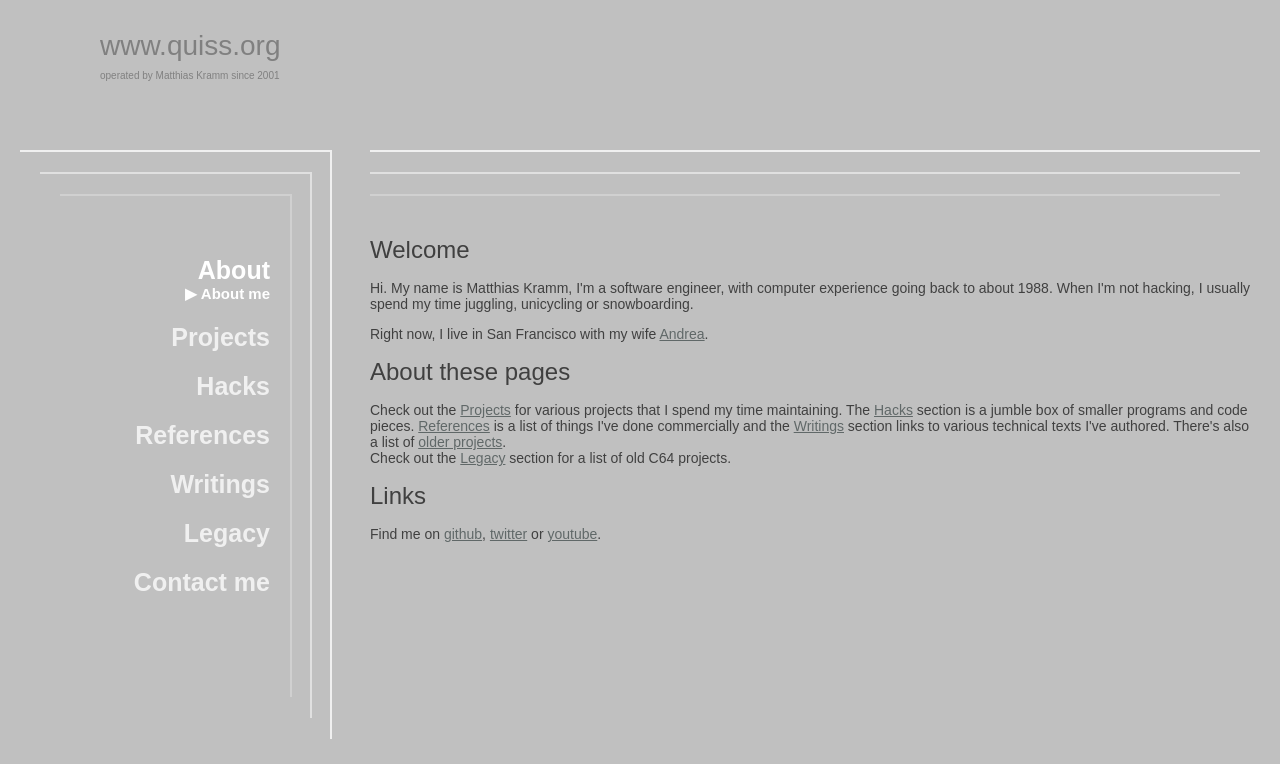Describe all the key features and sections of the webpage thoroughly.

This webpage is Matthias Kramm's personal homepage. At the top, there is a section with the website's URL "www.quiss.org" and a description "operated by Matthias Kramm since 2001". Below this section, there is a navigation menu with links to various sections of the website, including "About", "Projects", "Hacks", "References", "Writings", "Legacy", and "Contact me".

The main content of the webpage is divided into three sections. The first section, titled "Welcome", introduces Matthias Kramm and mentions that he lives in San Francisco with his wife Andrea. The second section, titled "About these pages", provides an overview of the website's content, including projects, hacks, references, and writings. There are also links to these sections within this overview.

The third section, titled "Links", lists Matthias Kramm's social media profiles, including GitHub, Twitter, and YouTube. Throughout the webpage, there are no images, but there are several headings and links to different sections and external websites.